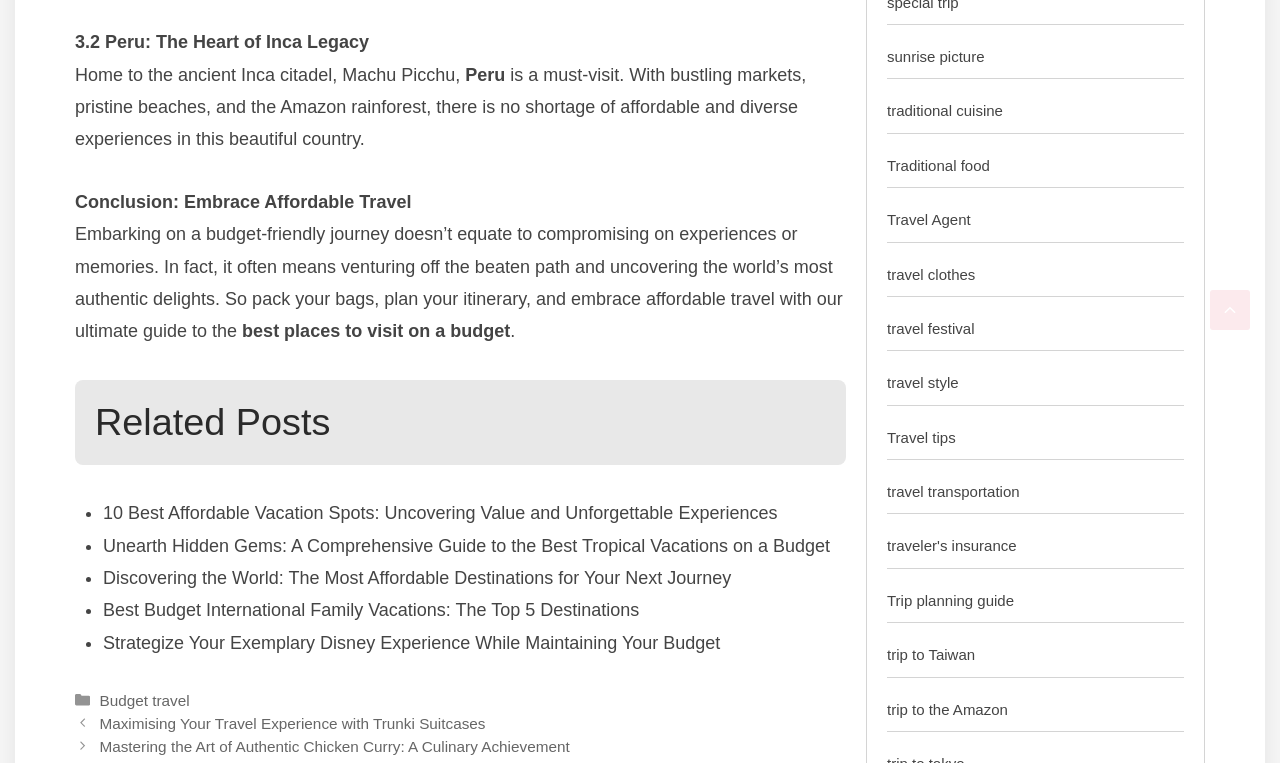What is the title of the article?
Answer the question based on the image using a single word or a brief phrase.

3.2 Peru: The Heart of Inca Legacy